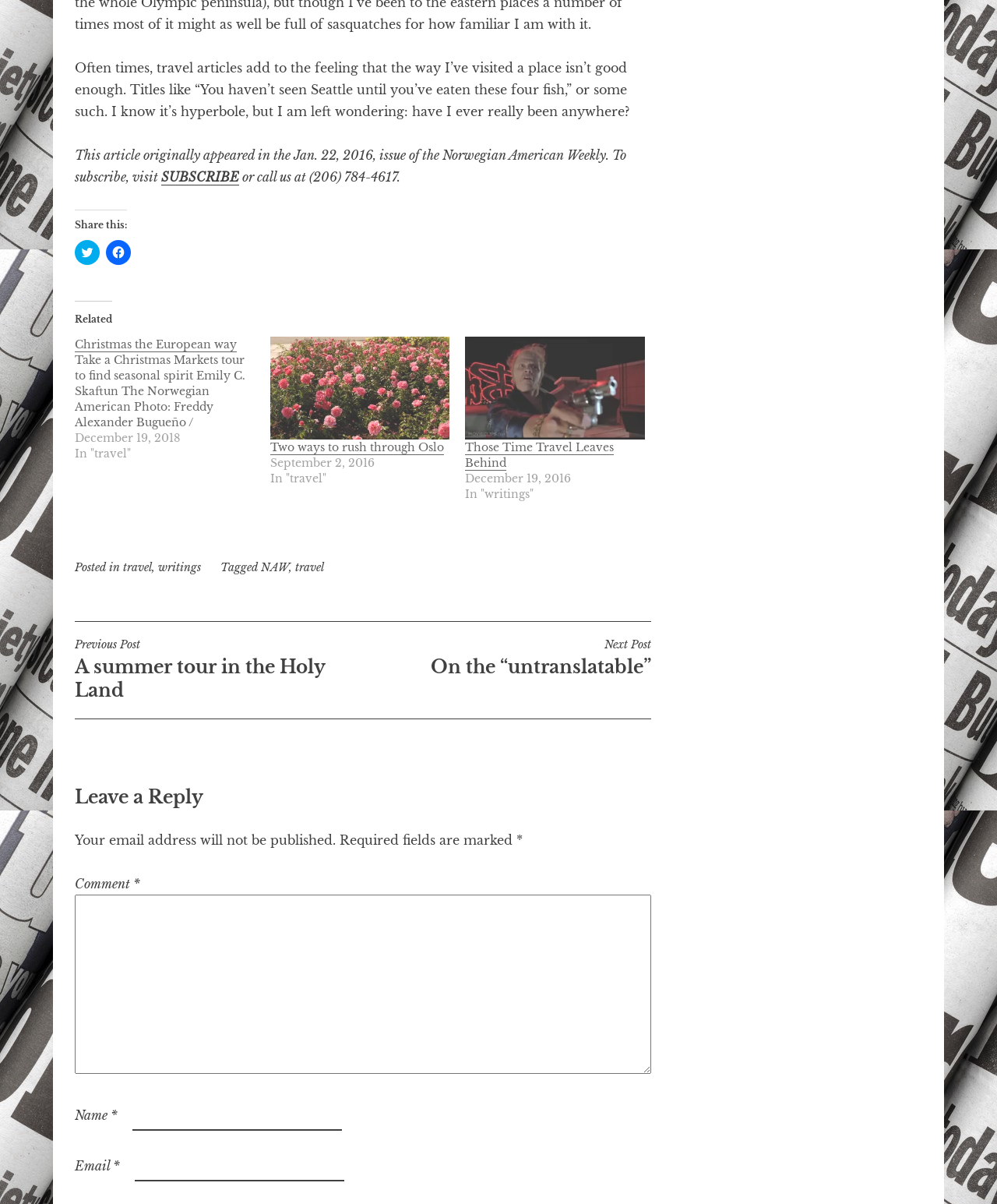Can you find the bounding box coordinates for the element to click on to achieve the instruction: "Read the article 'Christmas the European way'"?

[0.075, 0.28, 0.271, 0.383]